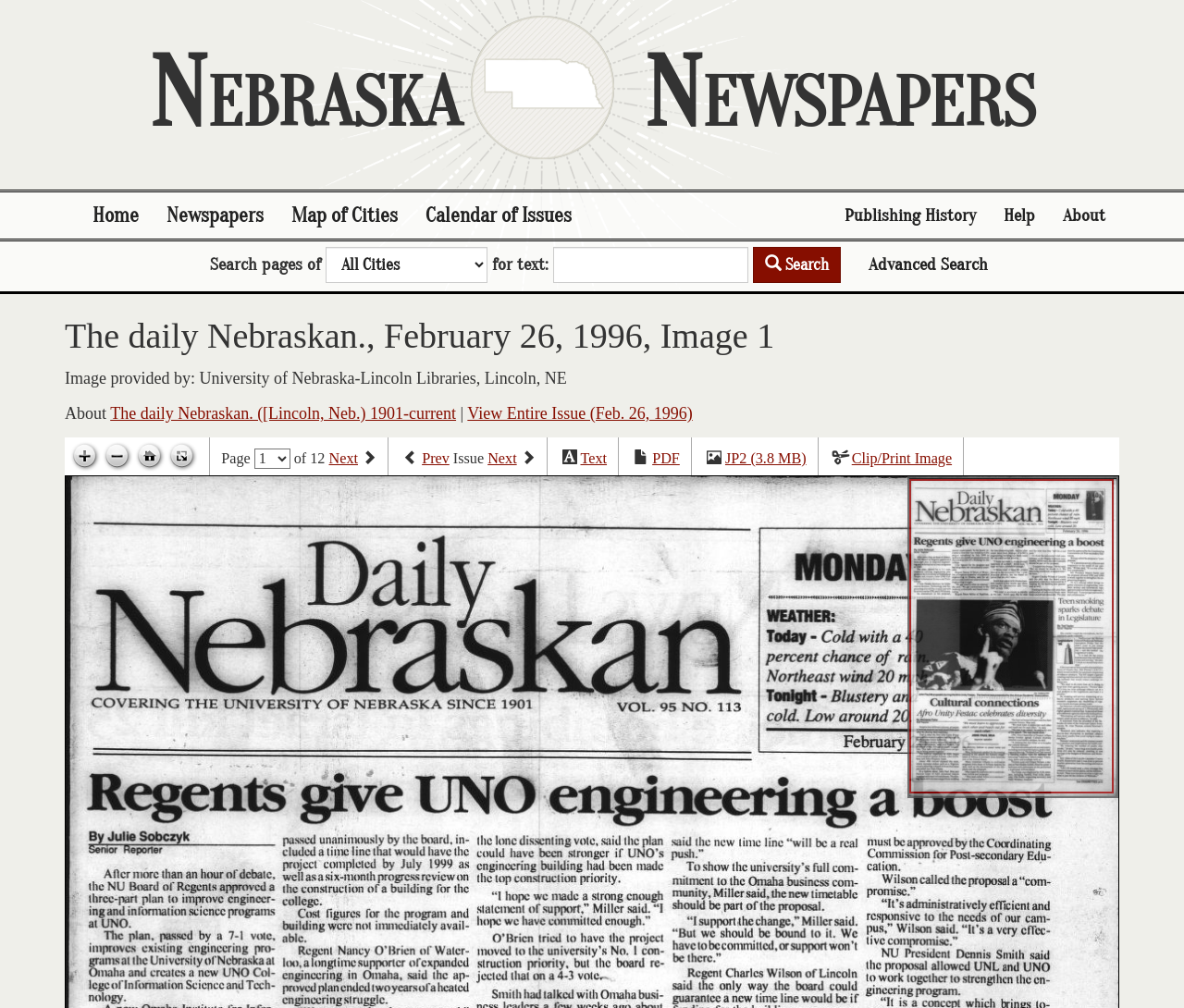Look at the image and give a detailed response to the following question: What is the name of the newspaper?

I found the answer by looking at the heading element with the text 'The daily Nebraskan., February 26, 1996, Image 1' which is a prominent element on the page, indicating that it is the title of the newspaper.